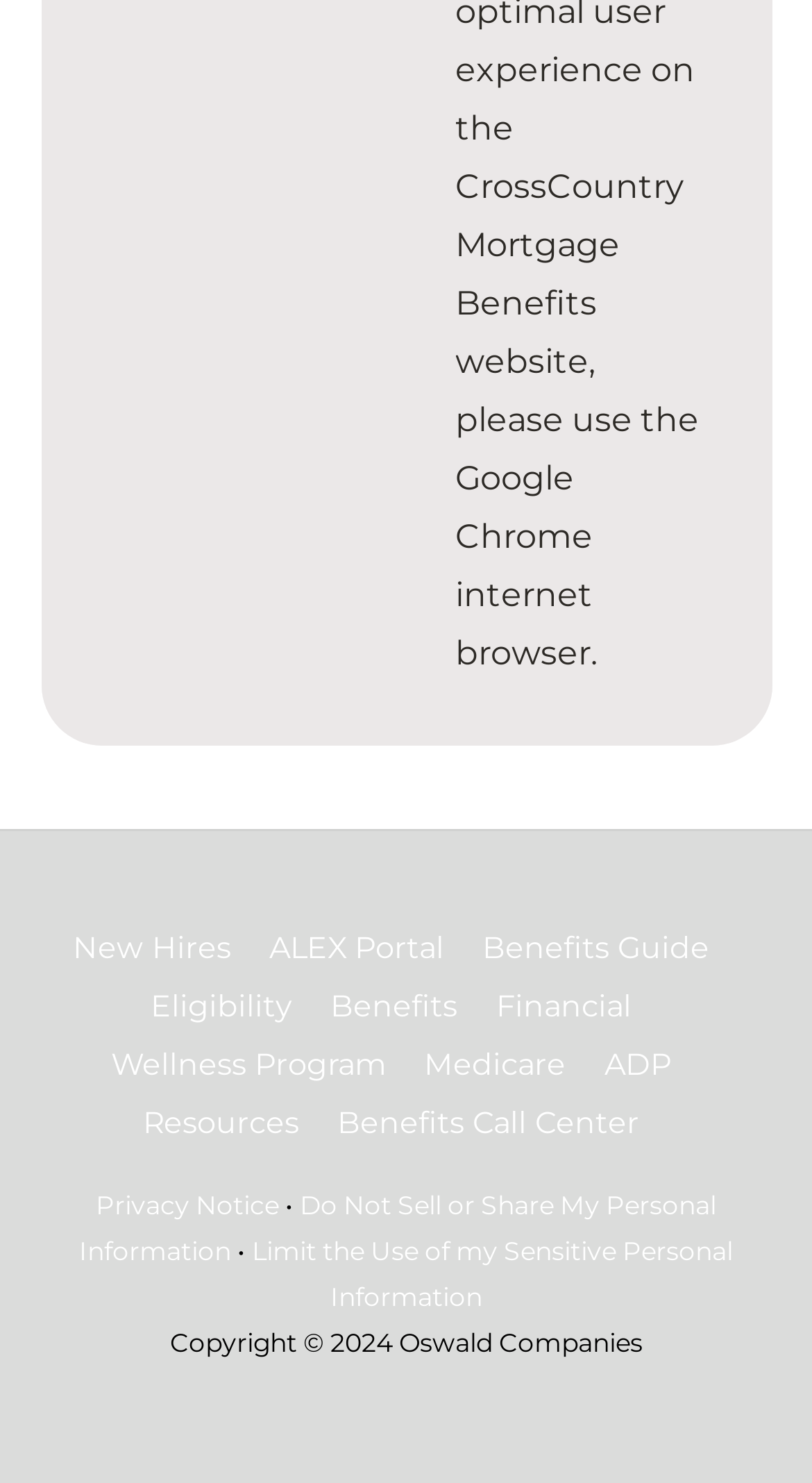What is the purpose of the 'Resources' button?
Based on the image, answer the question with as much detail as possible.

The 'Resources' button is likely used to provide access to additional resources or information related to the benefits and wellness programs mentioned on the webpage. Its placement among other links and buttons suggests it serves a similar purpose.